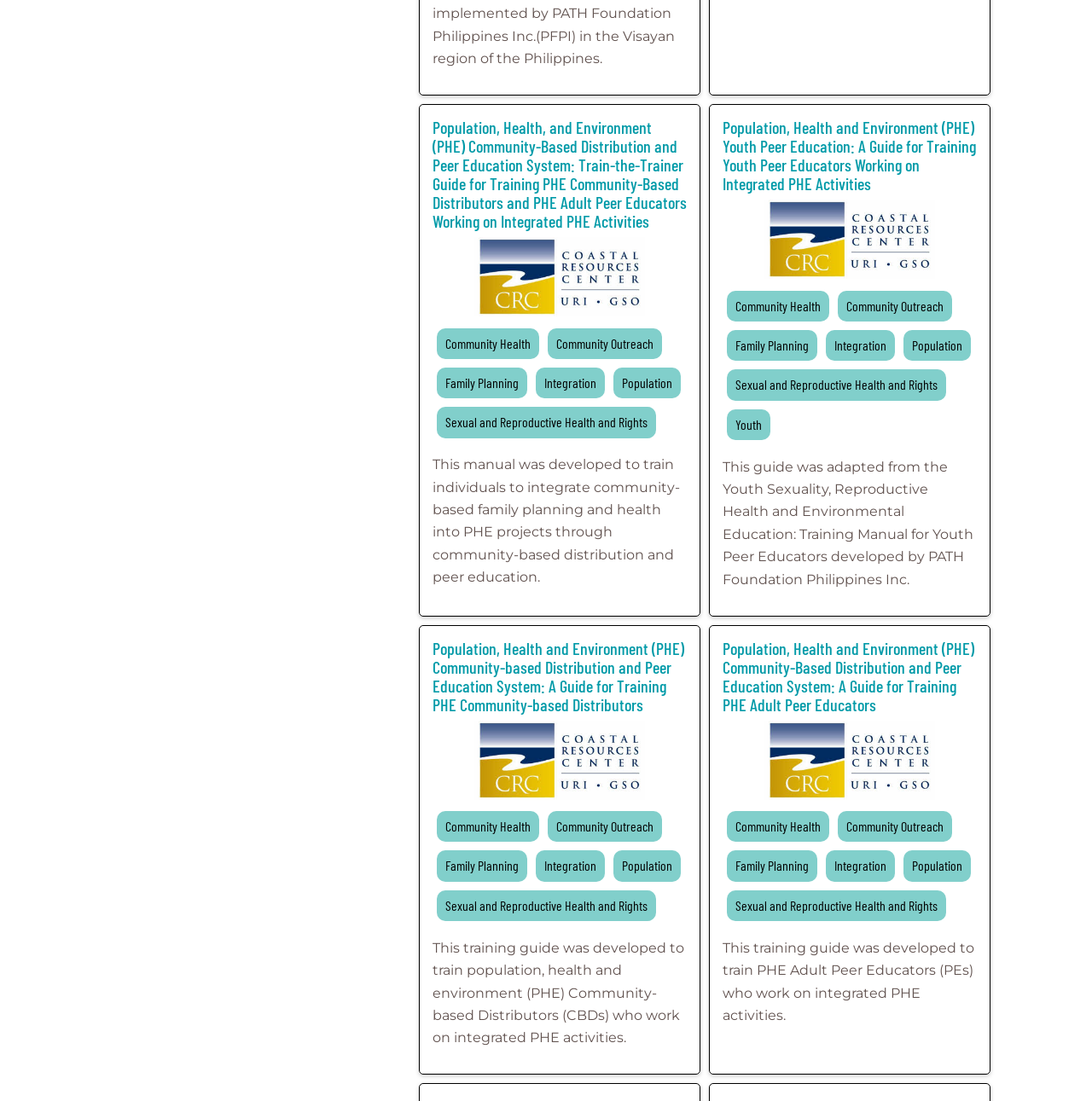Give the bounding box coordinates for the element described as: "Community Outreach".

[0.767, 0.737, 0.872, 0.765]